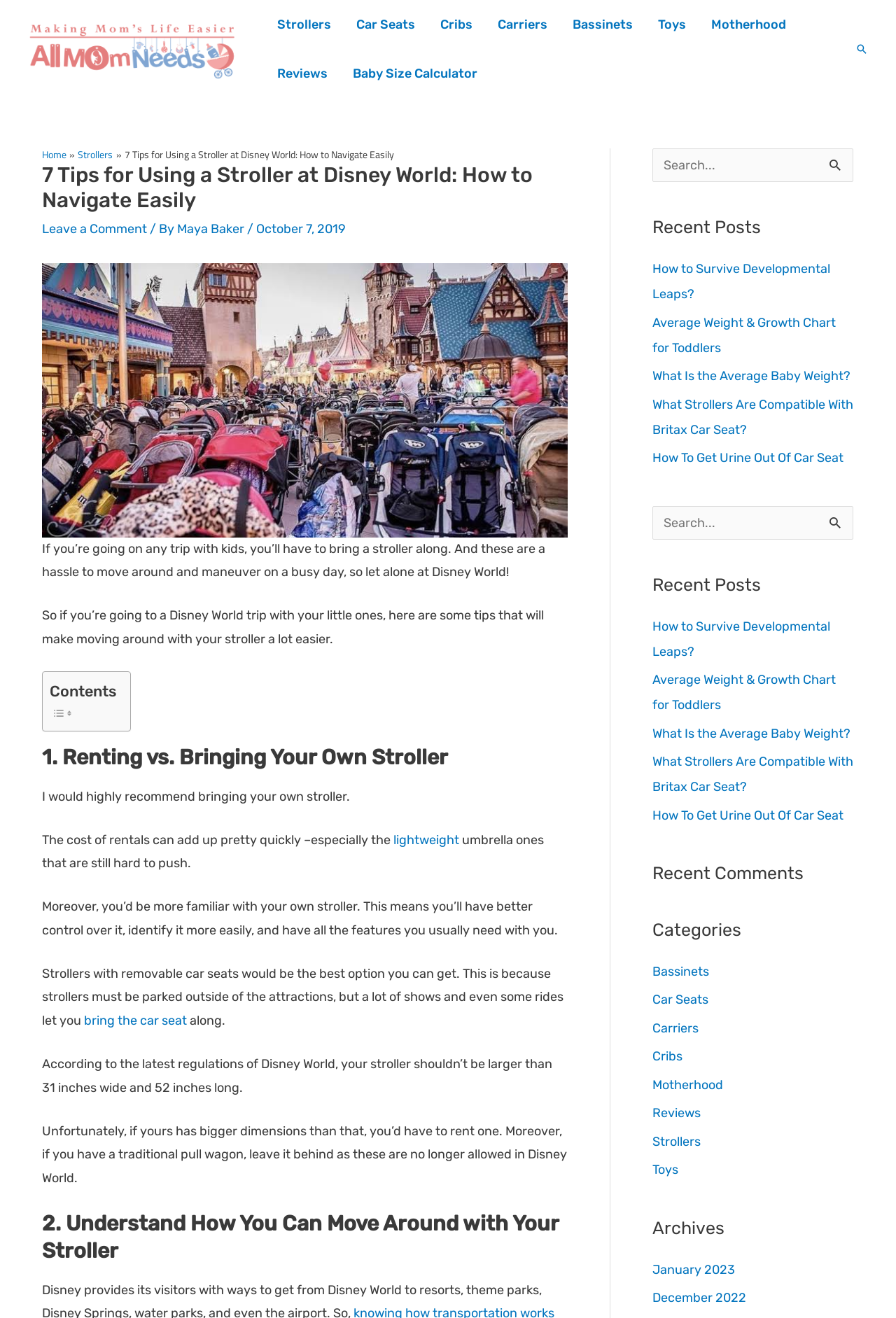Please identify the bounding box coordinates of the element I should click to complete this instruction: 'Click on the link to read about strollers compatible with Britax car seat'. The coordinates should be given as four float numbers between 0 and 1, like this: [left, top, right, bottom].

[0.728, 0.301, 0.952, 0.332]